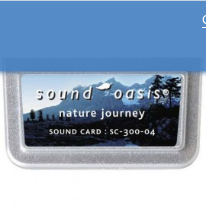Using the information from the screenshot, answer the following question thoroughly:
What type of machines is the product designed for?

The product is specifically designed for use with sound therapy machines, which suggests that it is intended to be used in conjunction with these machines to provide a therapeutic benefit.